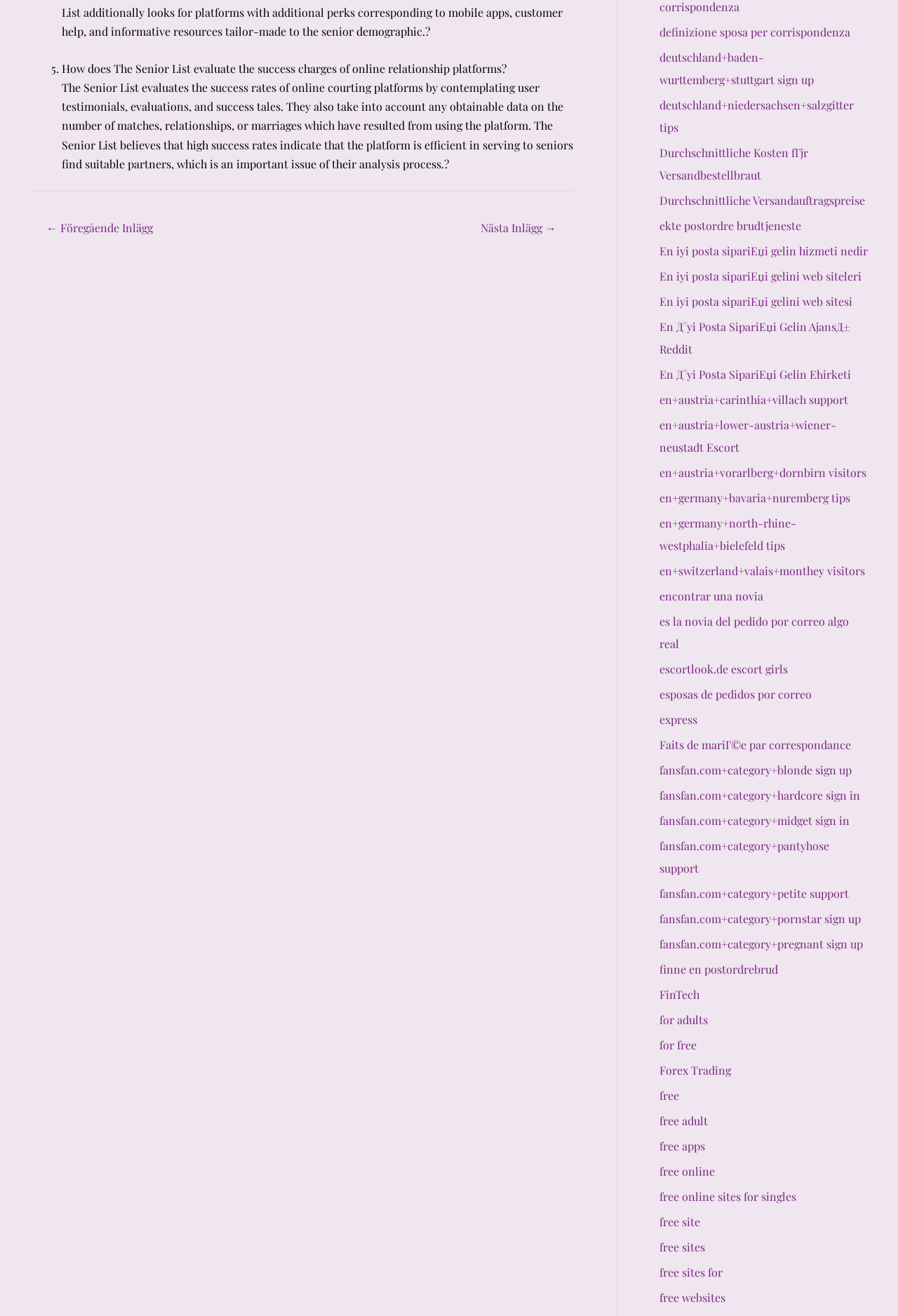Determine the bounding box of the UI element mentioned here: "en+switzerland+valais+monthey visitors". The coordinates must be in the format [left, top, right, bottom] with values ranging from 0 to 1.

[0.734, 0.428, 0.963, 0.439]